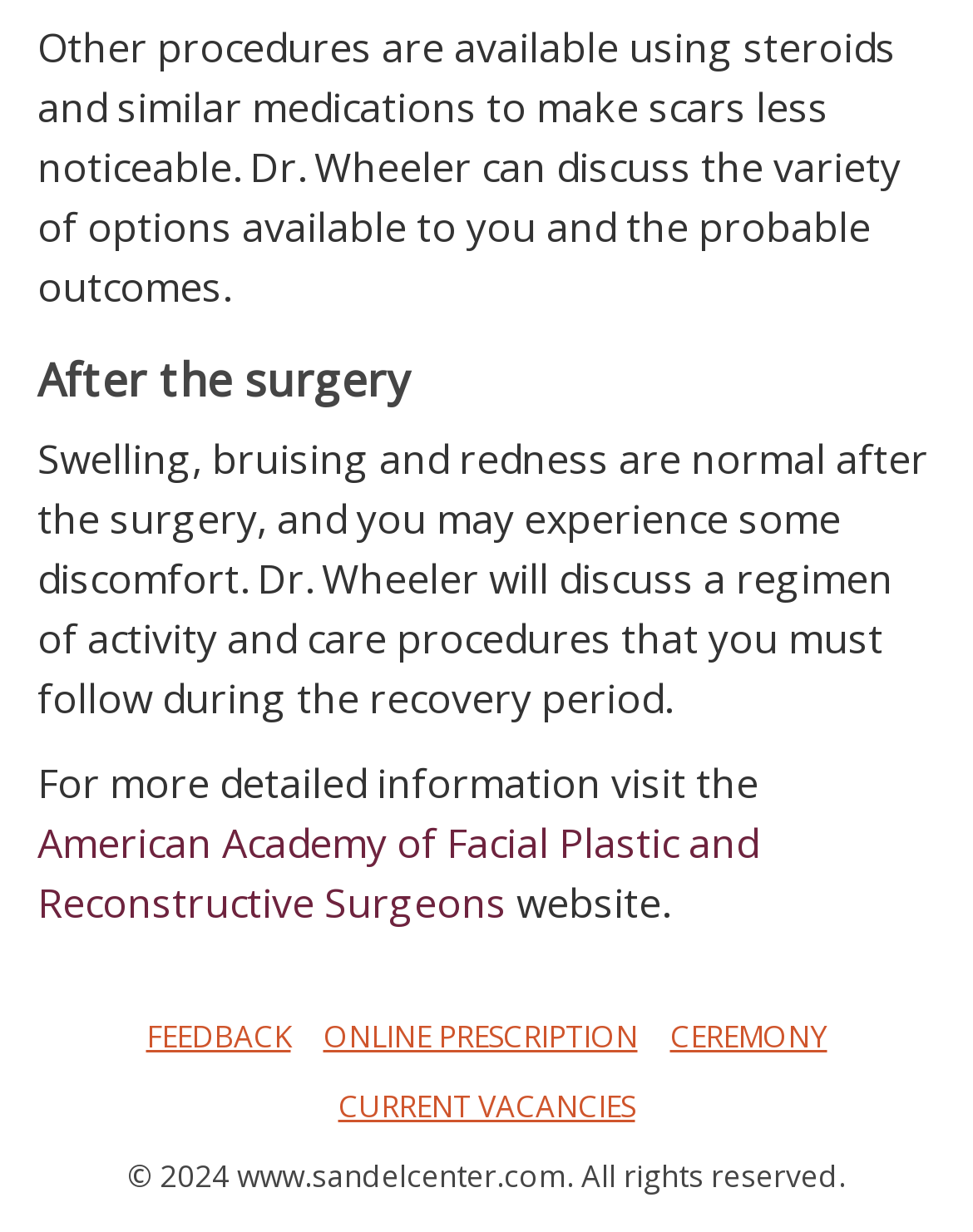Provide a brief response to the question below using one word or phrase:
Who can discuss options for making scars less noticeable?

Dr. Wheeler